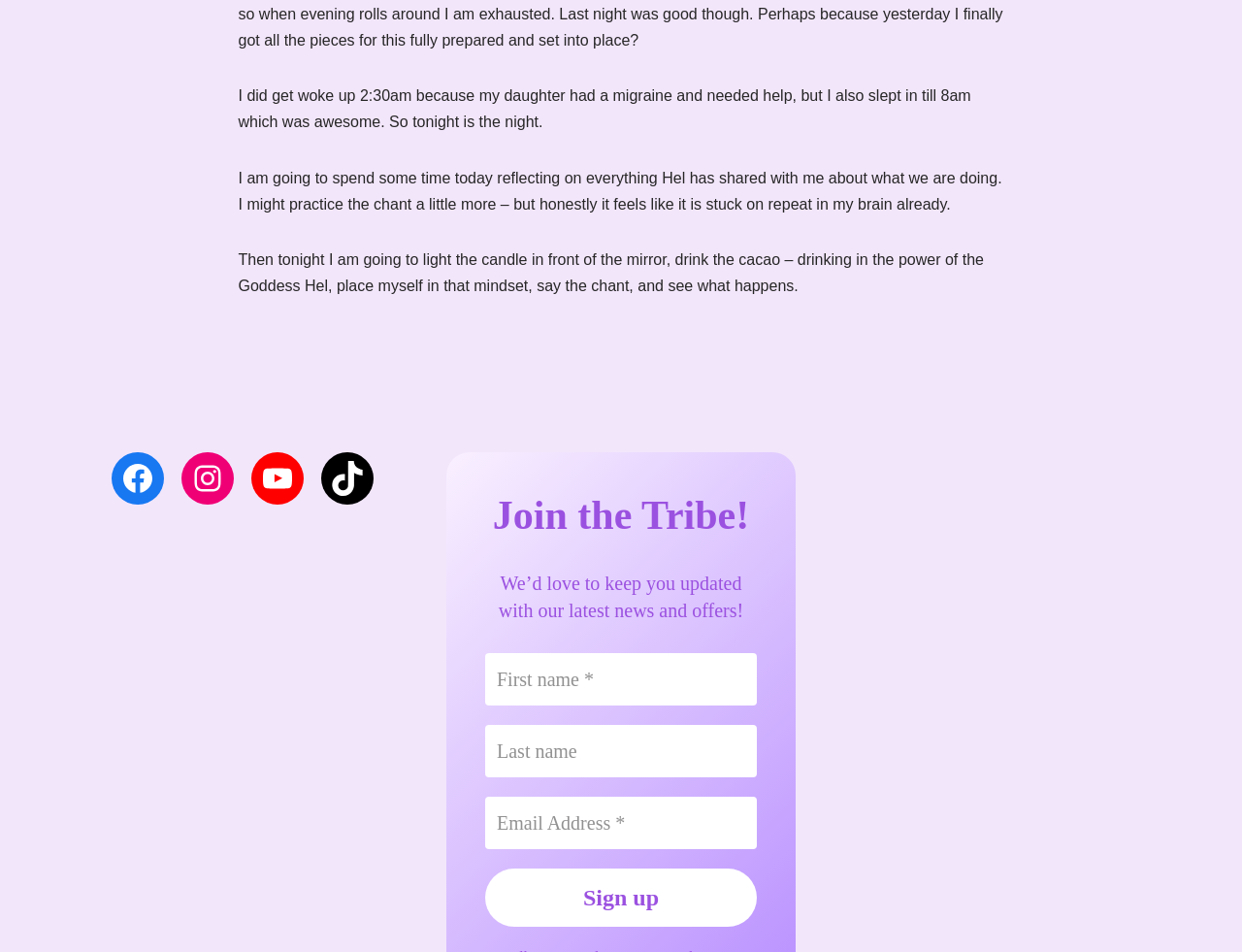Determine the bounding box coordinates of the section to be clicked to follow the instruction: "Enter email address". The coordinates should be given as four float numbers between 0 and 1, formatted as [left, top, right, bottom].

[0.391, 0.837, 0.609, 0.892]